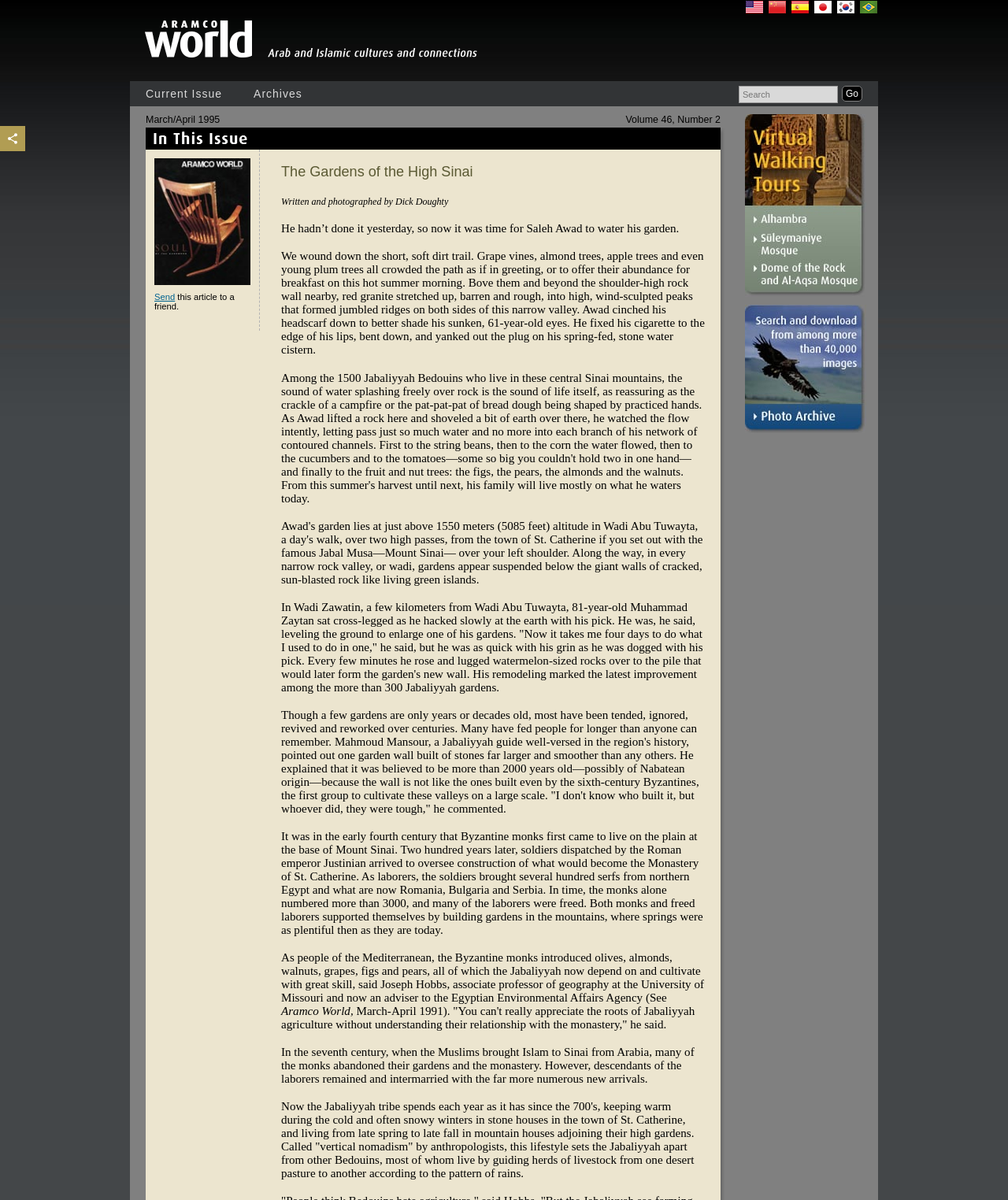Kindly respond to the following question with a single word or a brief phrase: 
What is the purpose of the 'Search' textbox?

To search the website